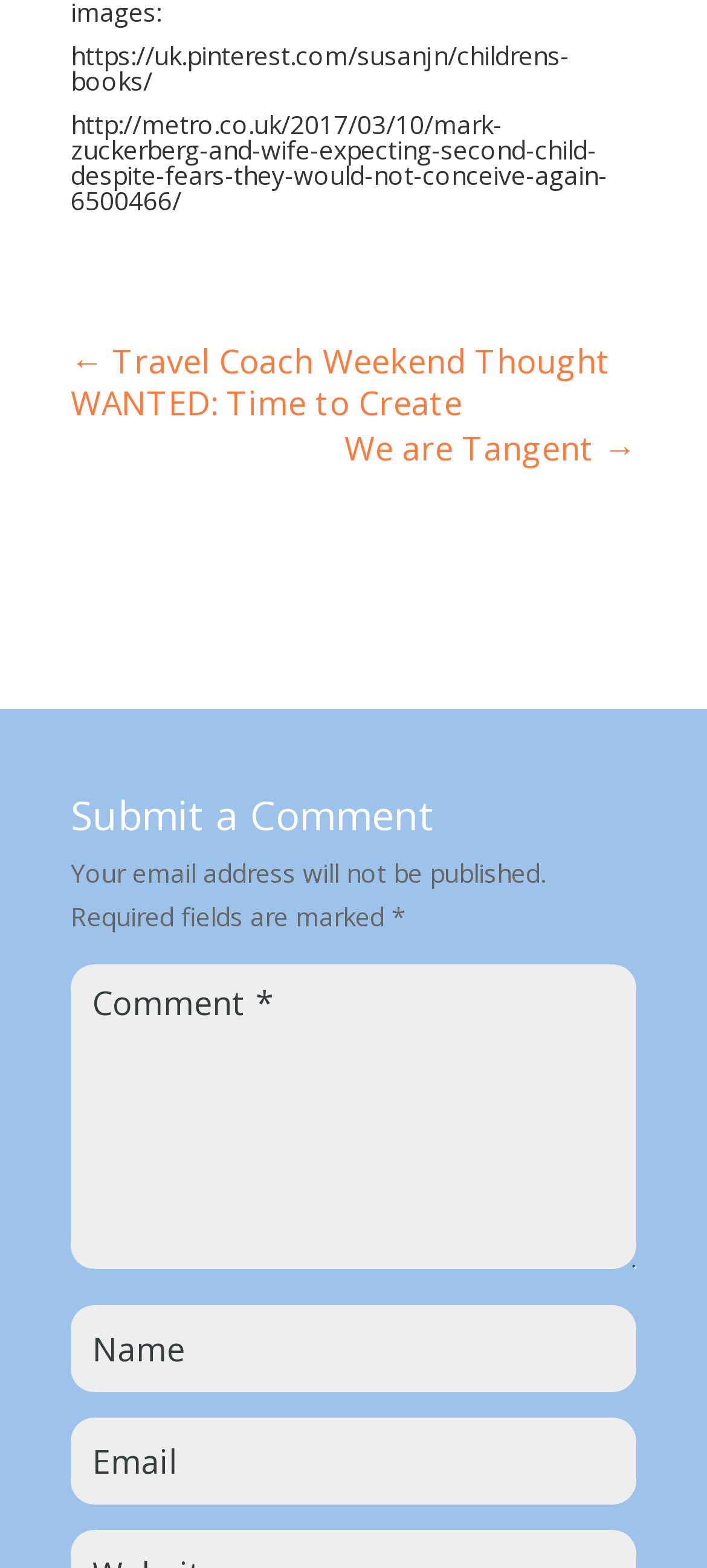How many text fields are there in the comment form?
Examine the screenshot and reply with a single word or phrase.

3